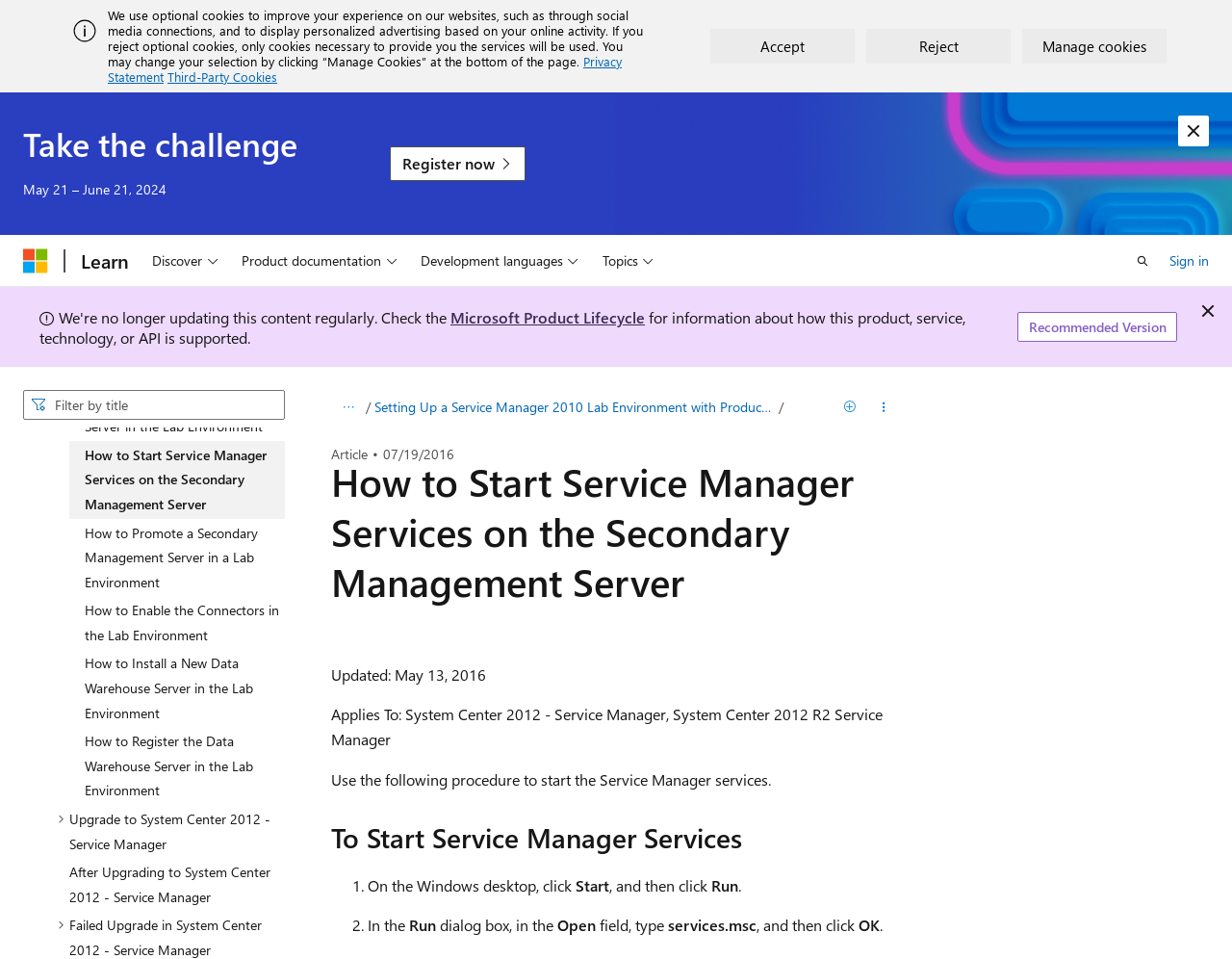Using floating point numbers between 0 and 1, provide the bounding box coordinates in the format (top-left x, top-left y, bottom-right x, bottom-right y). Locate the UI element described here: Microsoft Product Lifecycle

[0.366, 0.32, 0.523, 0.341]